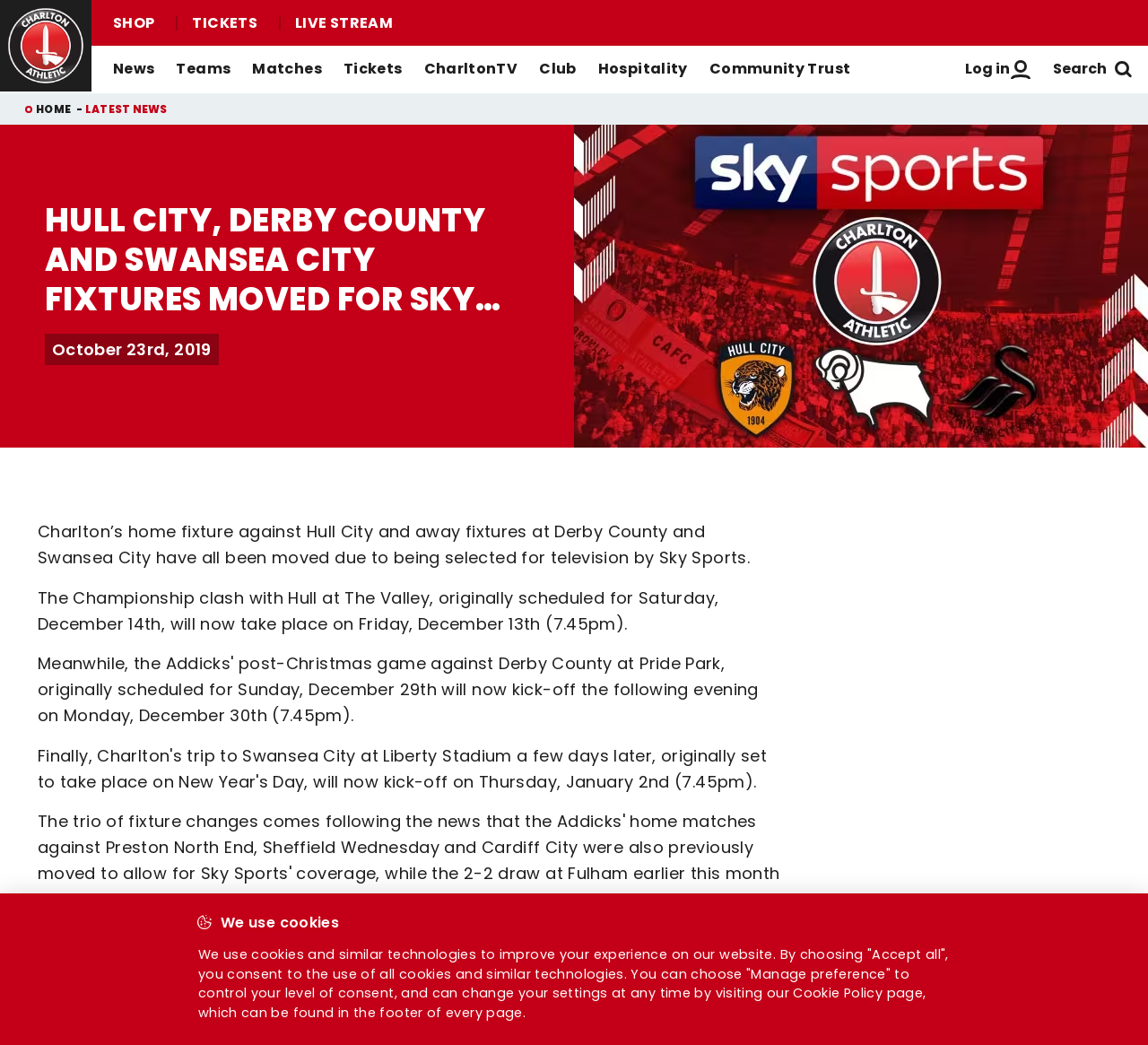Provide the bounding box coordinates of the HTML element this sentence describes: "Back to homepage". The bounding box coordinates consist of four float numbers between 0 and 1, i.e., [left, top, right, bottom].

[0.0, 0.0, 0.08, 0.088]